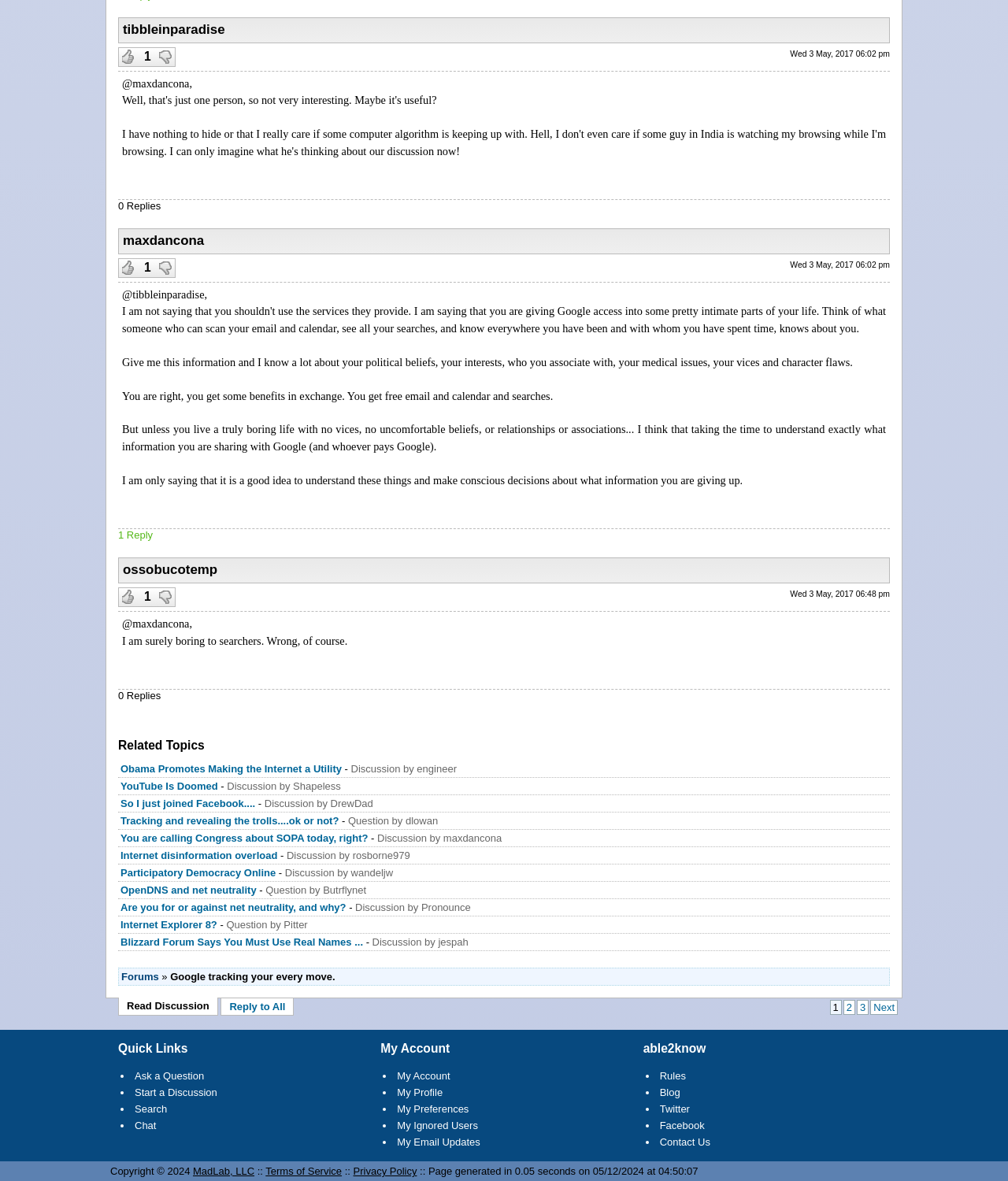Please look at the image and answer the question with a detailed explanation: What is the topic of the discussion?

The topic of the discussion is about Google tracking, which can be inferred from the text 'Google tracking your every move.' at coordinates [0.169, 0.822, 0.333, 0.832]